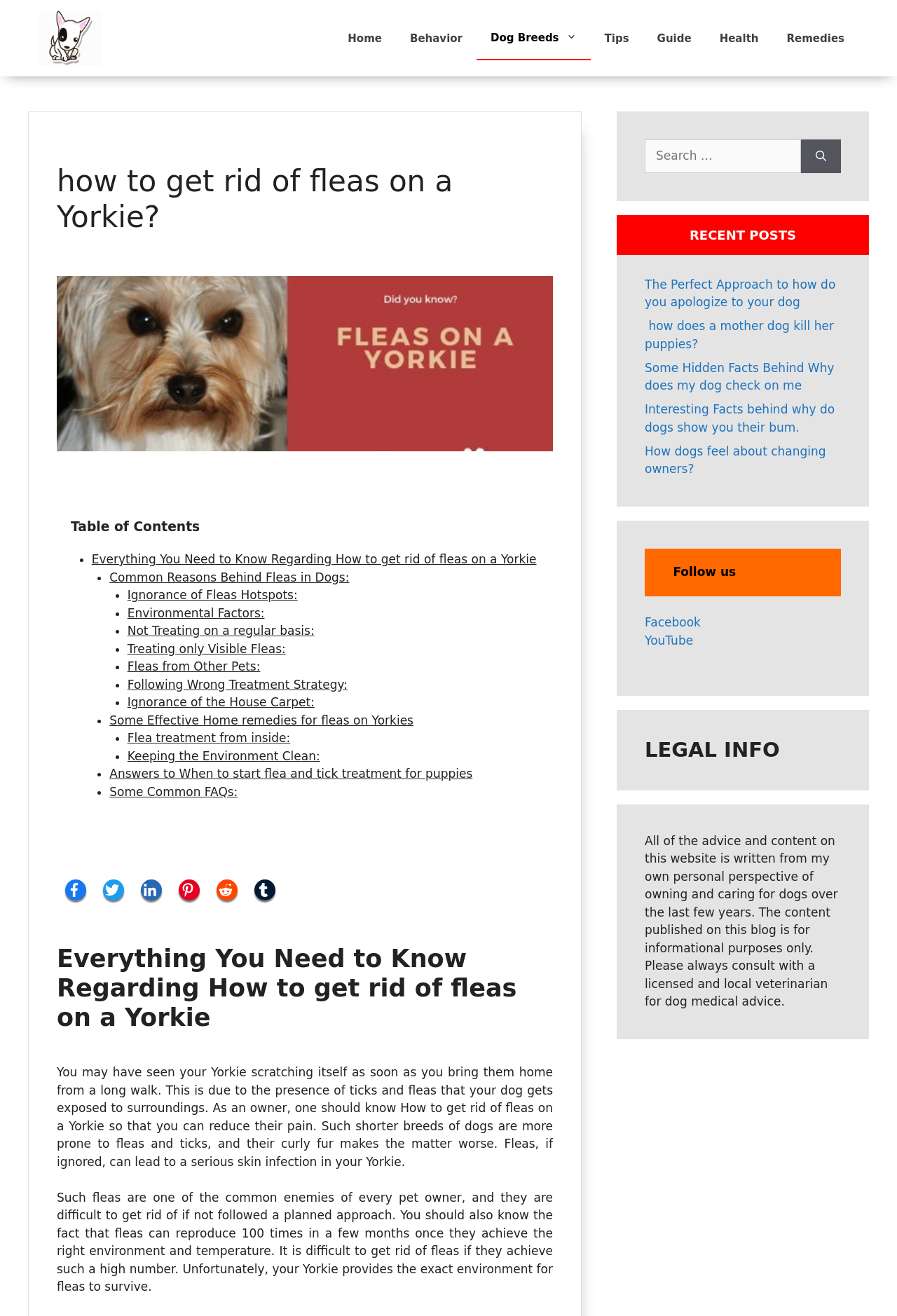Determine the coordinates of the bounding box that should be clicked to complete the instruction: "Read the 'Everything You Need to Know Regarding How to get rid of fleas on a Yorkie' article". The coordinates should be represented by four float numbers between 0 and 1: [left, top, right, bottom].

[0.063, 0.717, 0.616, 0.784]